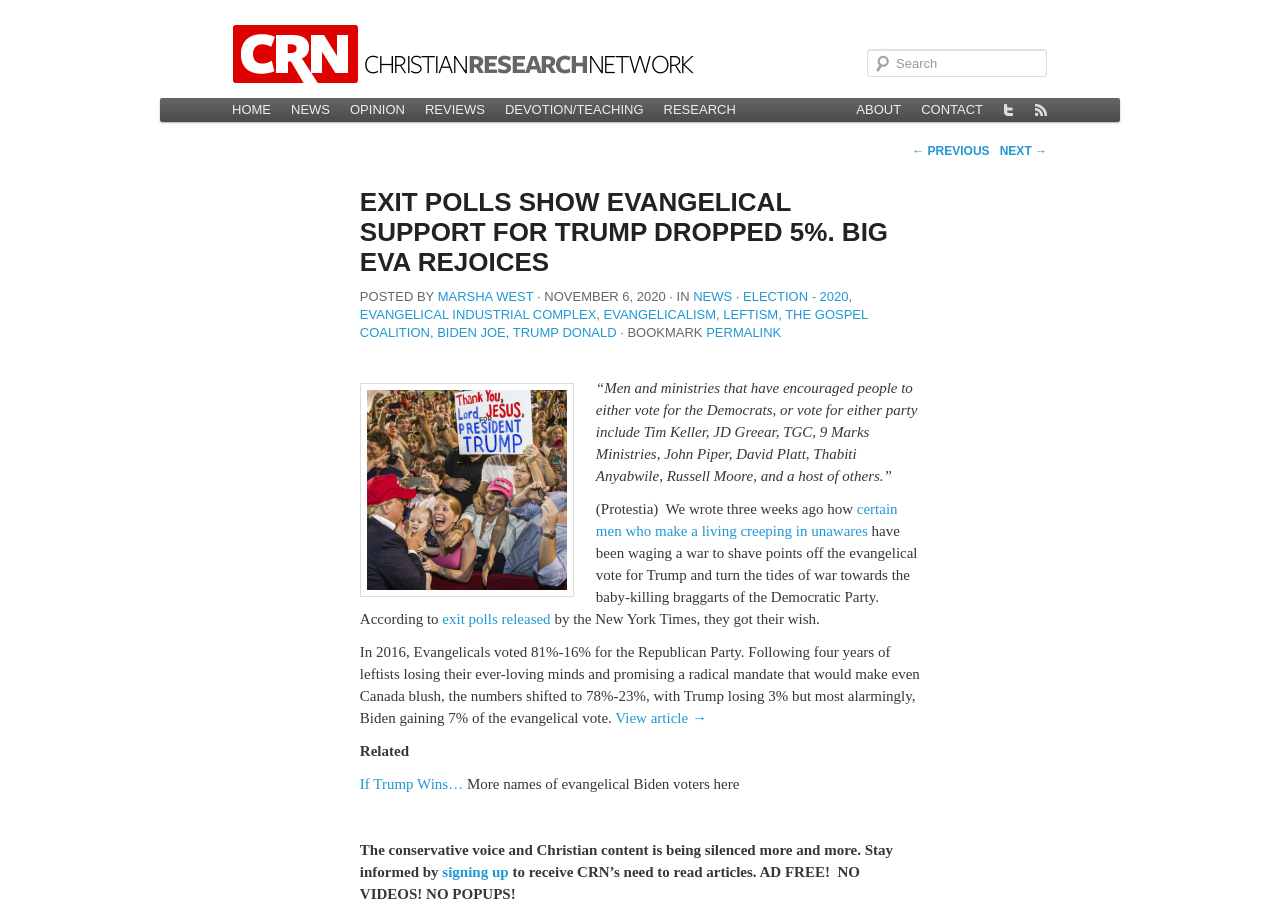Pinpoint the bounding box coordinates of the element you need to click to execute the following instruction: "View the next page". The bounding box should be represented by four float numbers between 0 and 1, in the format [left, top, right, bottom].

[0.781, 0.159, 0.818, 0.175]